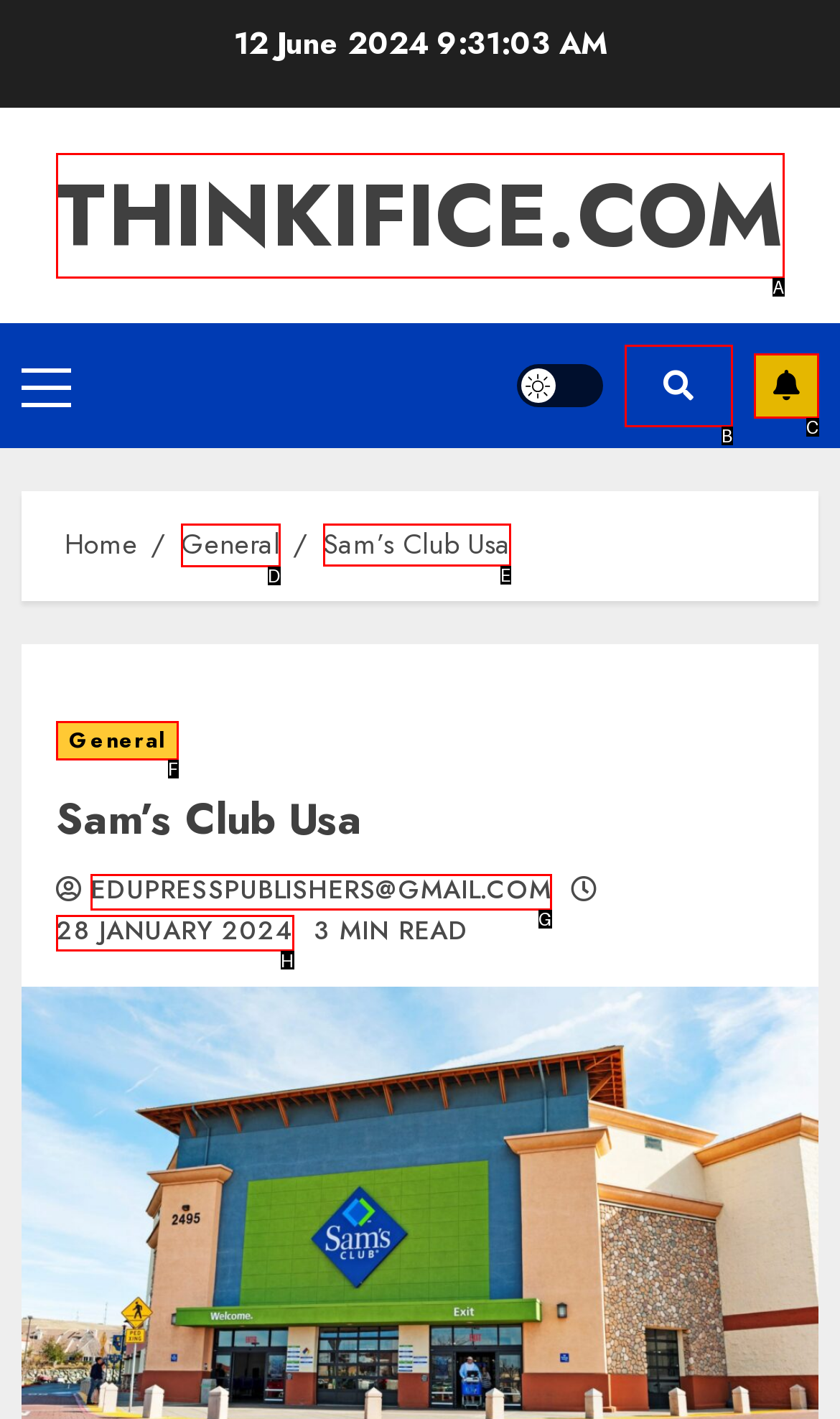Identify which HTML element should be clicked to fulfill this instruction: View Sam’s Club Usa details Reply with the correct option's letter.

E